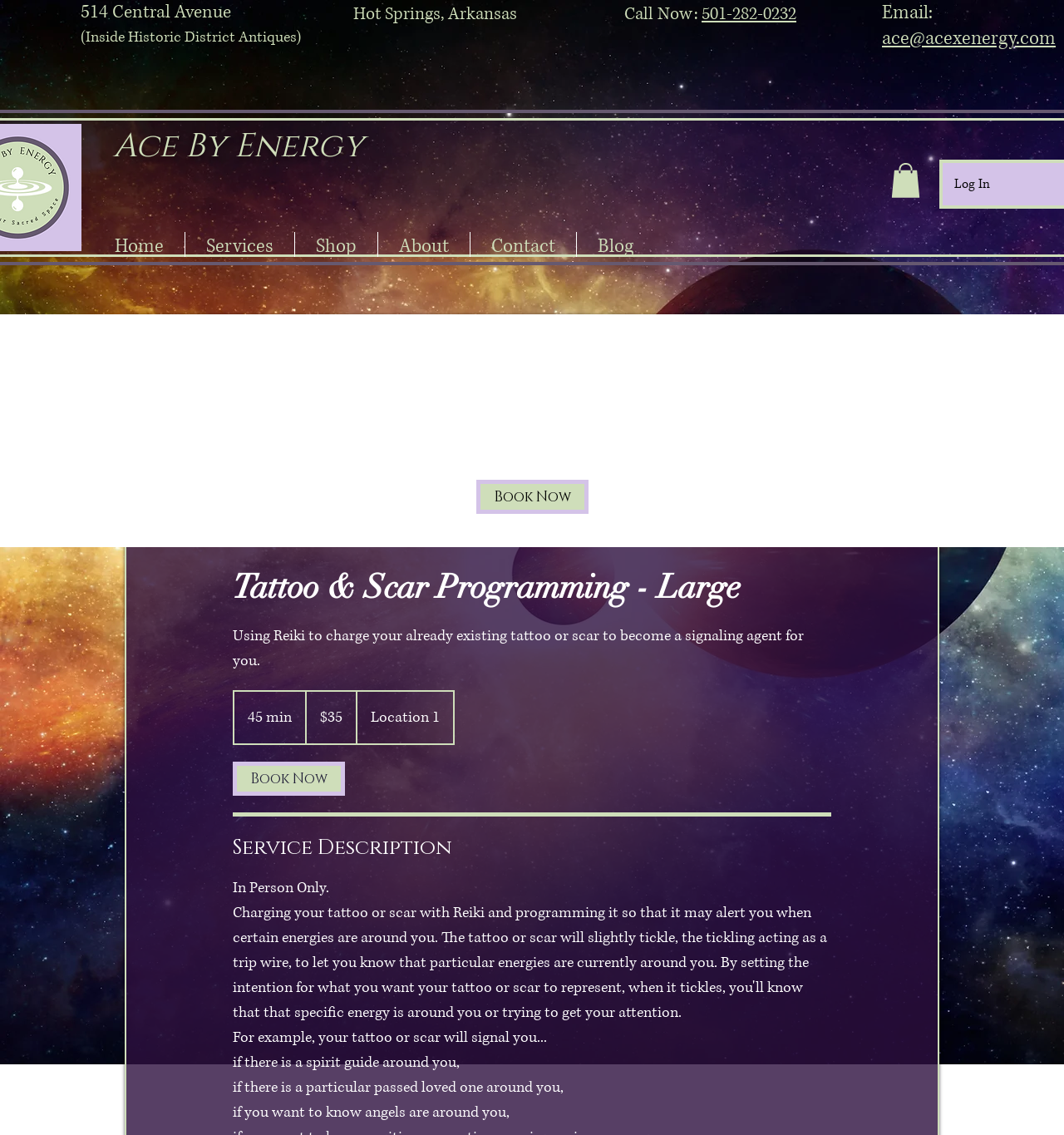Please locate the UI element described by "Ace By Energy" and provide its bounding box coordinates.

[0.106, 0.109, 0.342, 0.149]